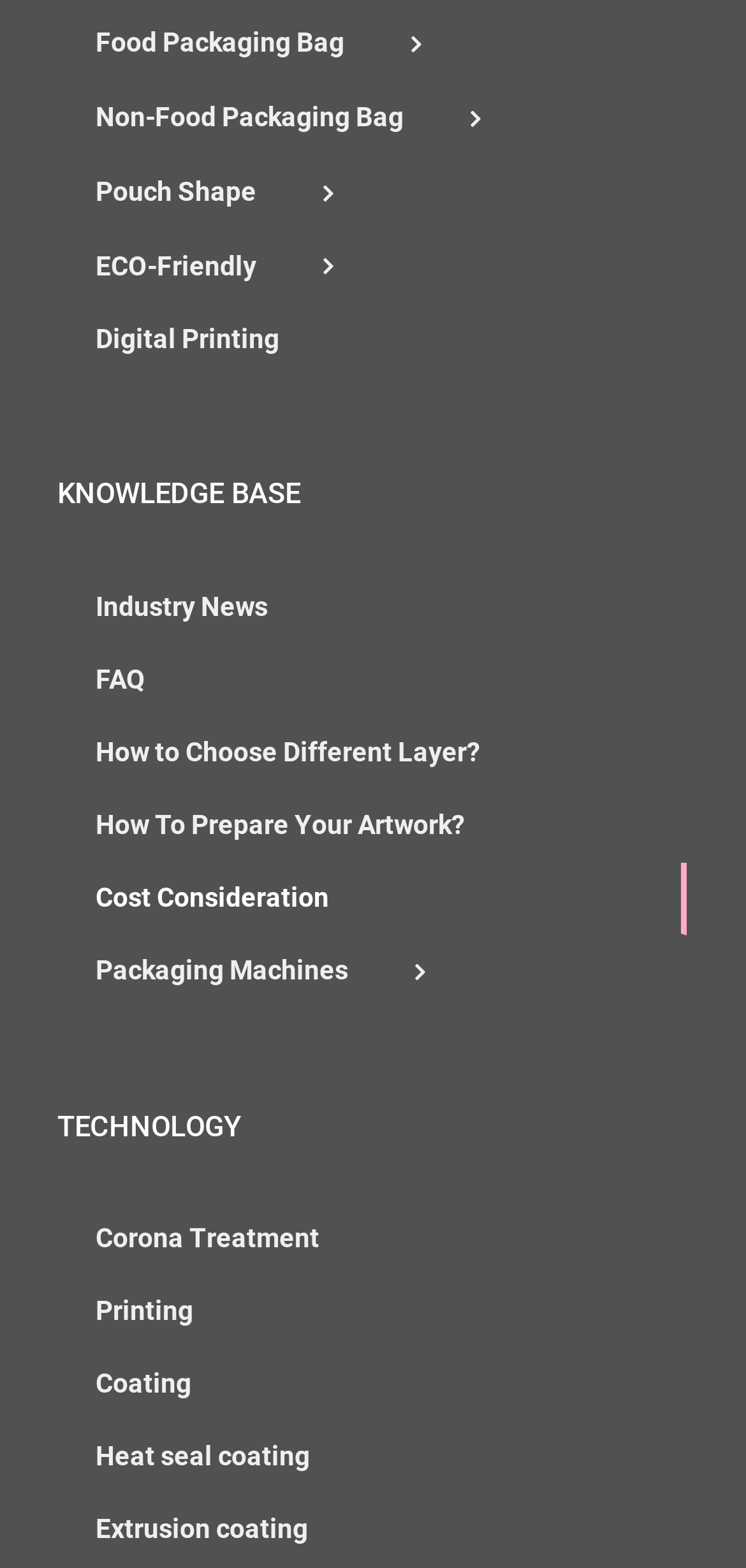Respond with a single word or phrase for the following question: 
How many links are in the TECHNOLOGY section?

5